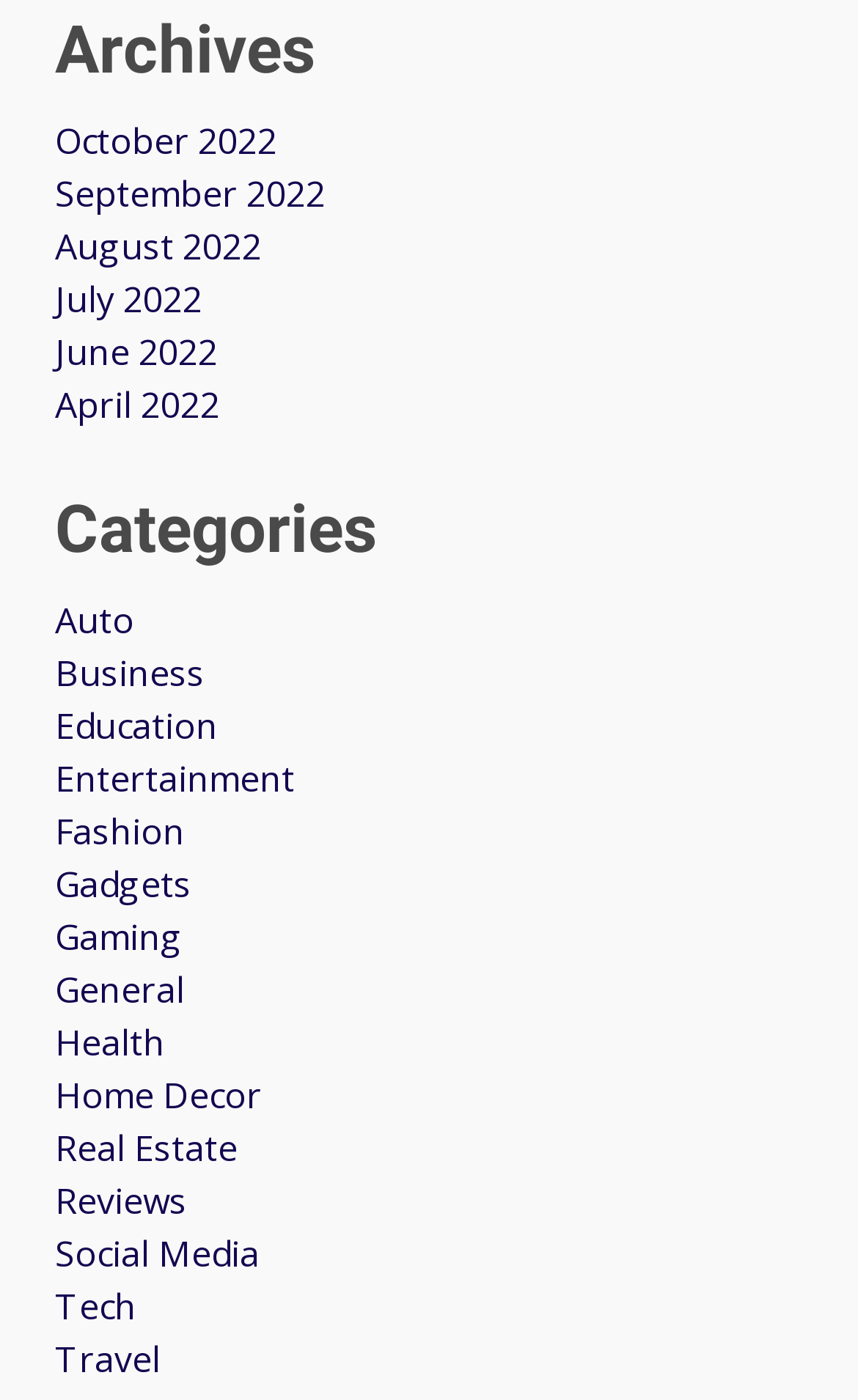Respond to the question with just a single word or phrase: 
What is the common theme among the links in the archives section?

Months and years